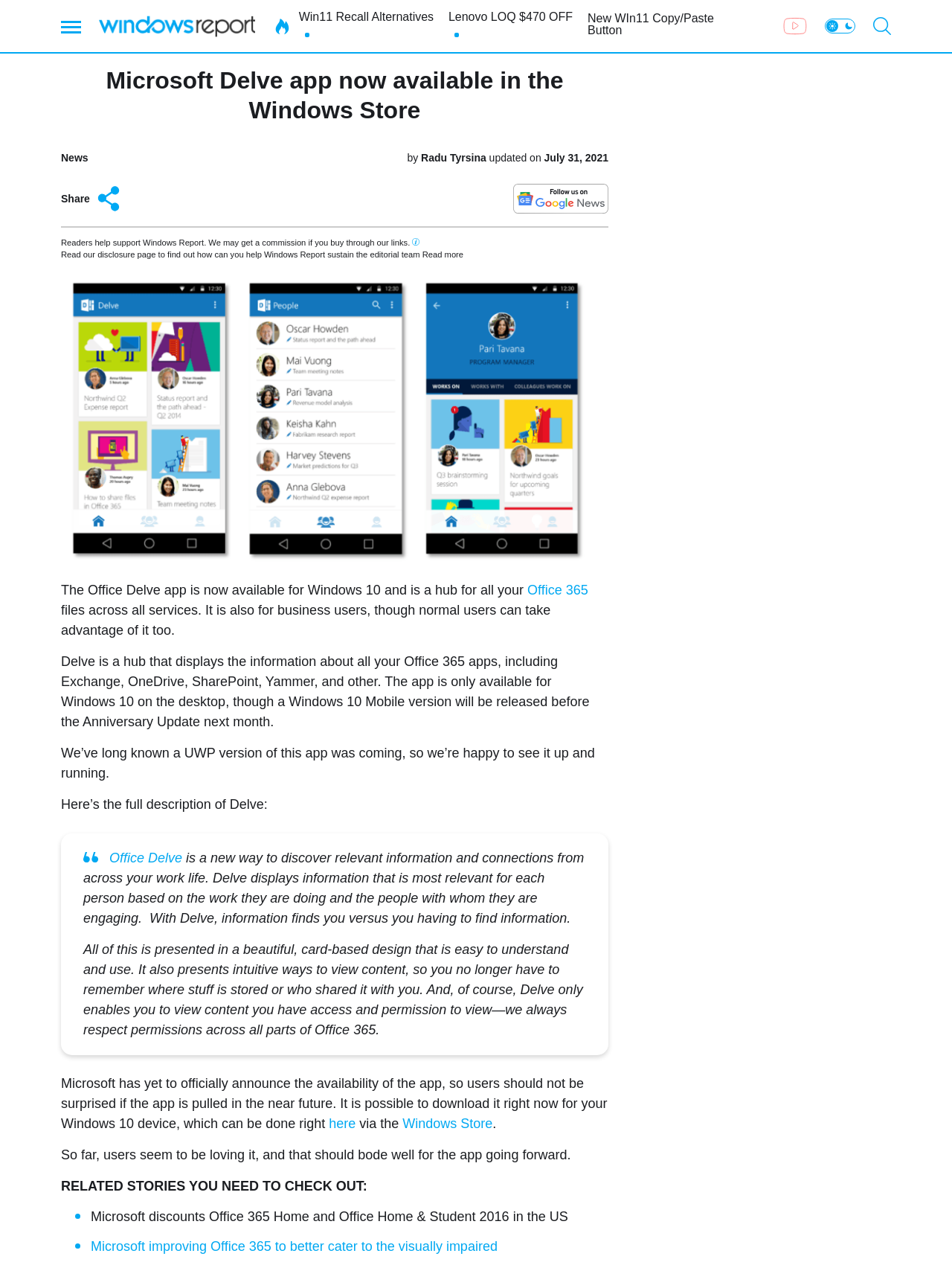What is the current status of the Delve app for Windows 10 Mobile?
Provide an in-depth and detailed explanation in response to the question.

According to the article, a Windows 10 Mobile version of the Delve app will be released before the Anniversary Update next month.